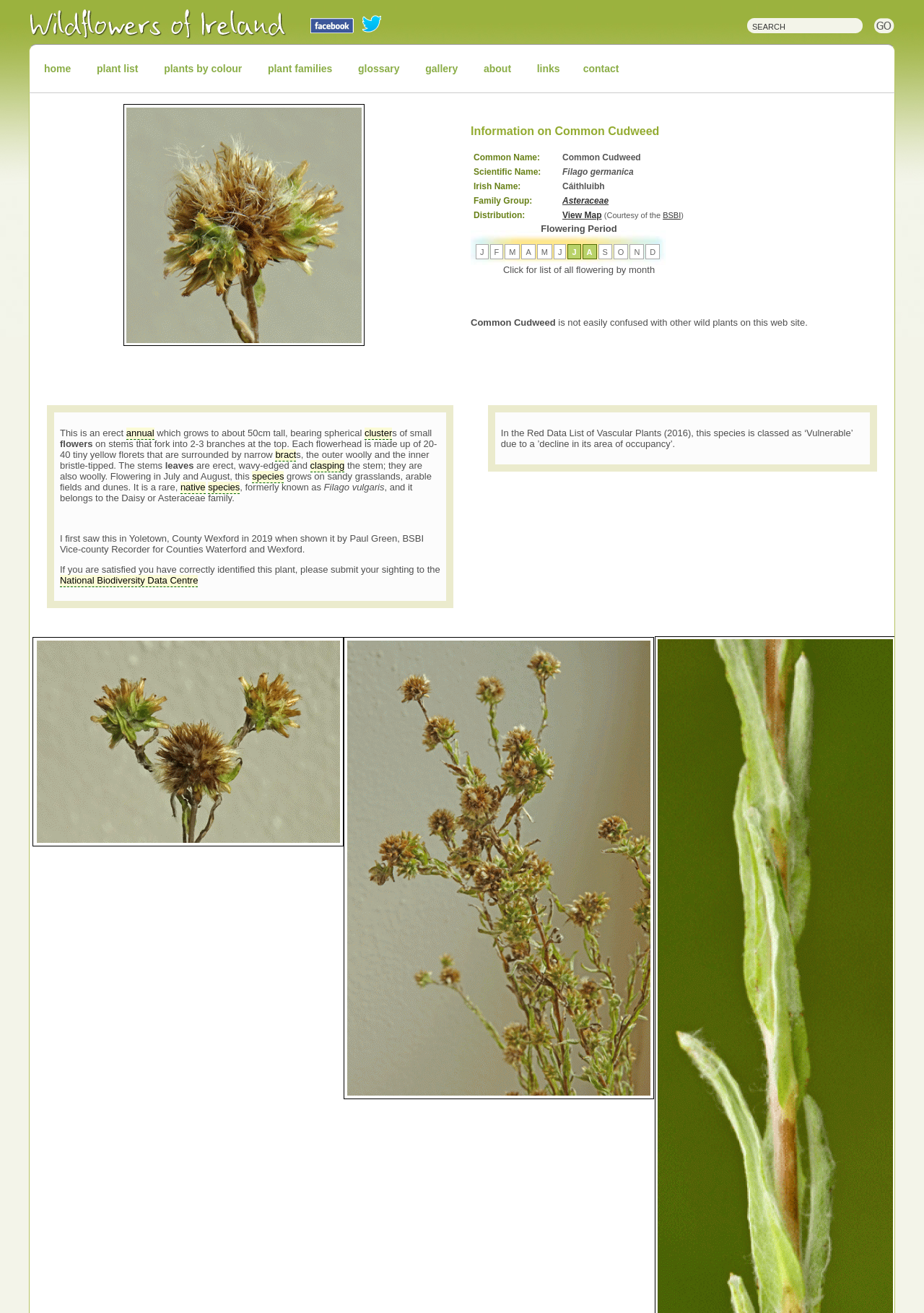Provide a short, one-word or phrase answer to the question below:
How many images of Common Cudweed are on the webpage?

3